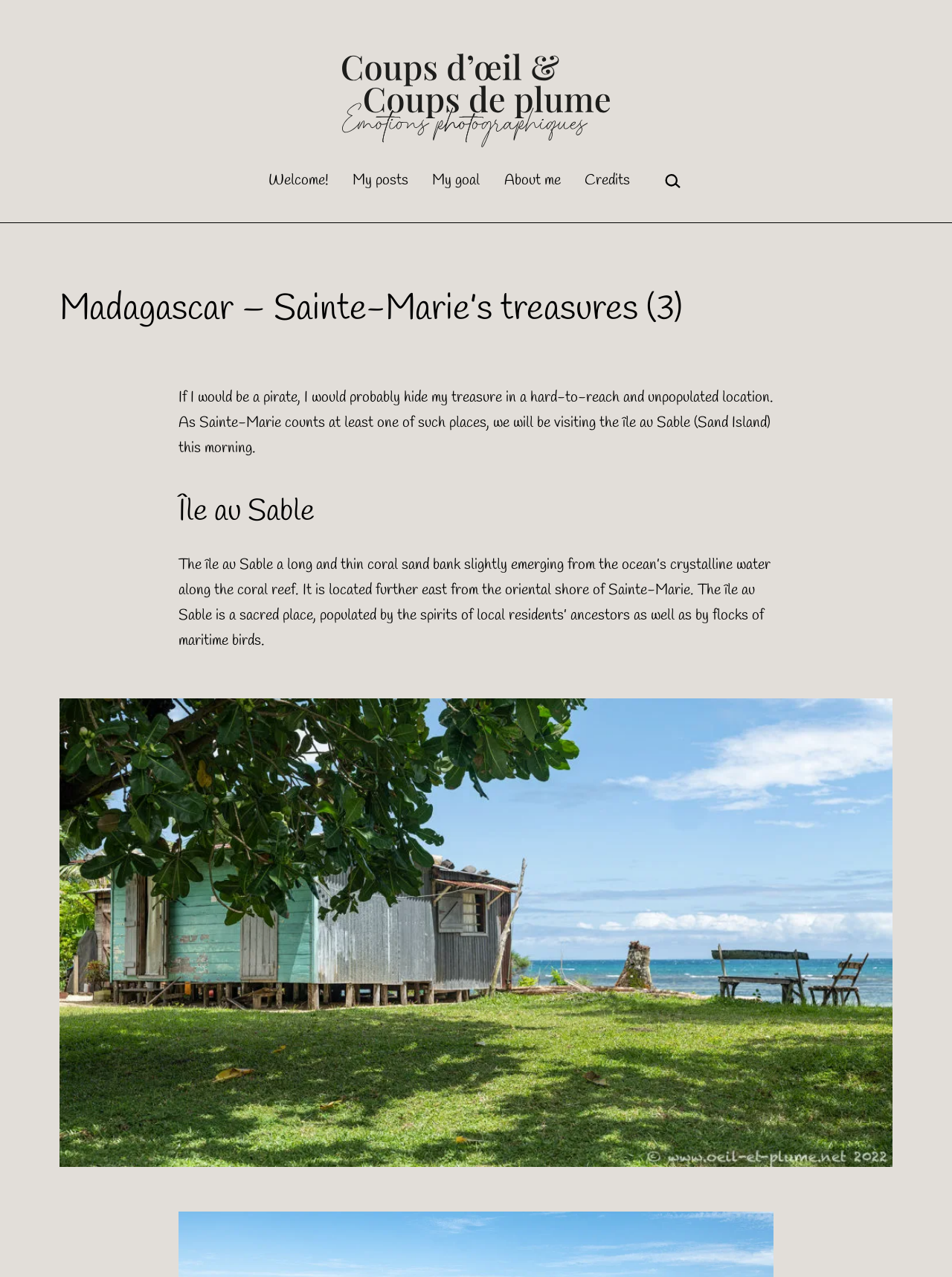Please extract the webpage's main title and generate its text content.

Madagascar – Sainte-Marie’s treasures (3)